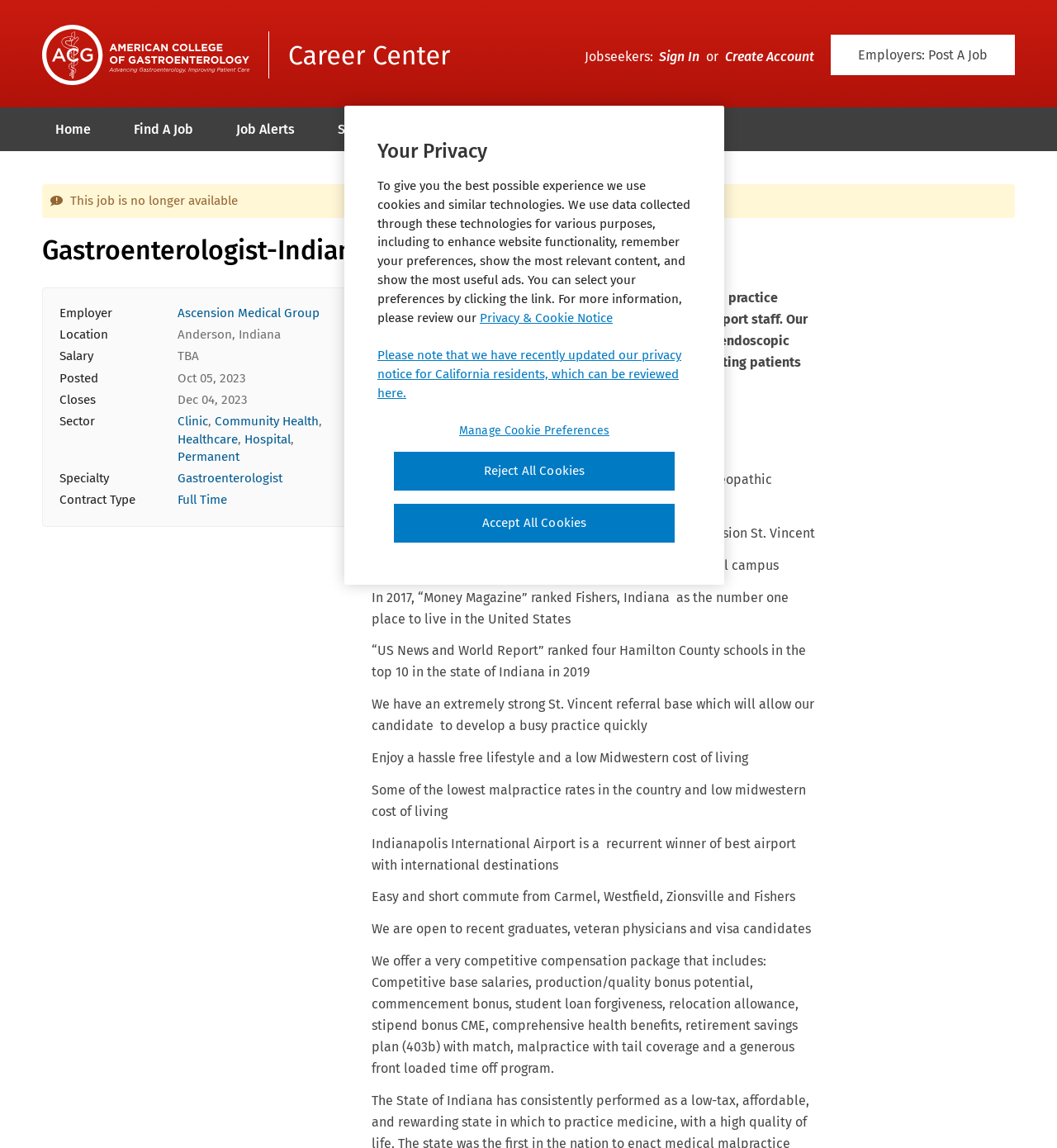Respond concisely with one word or phrase to the following query:
What is the contract type of the current job posting?

Full Time